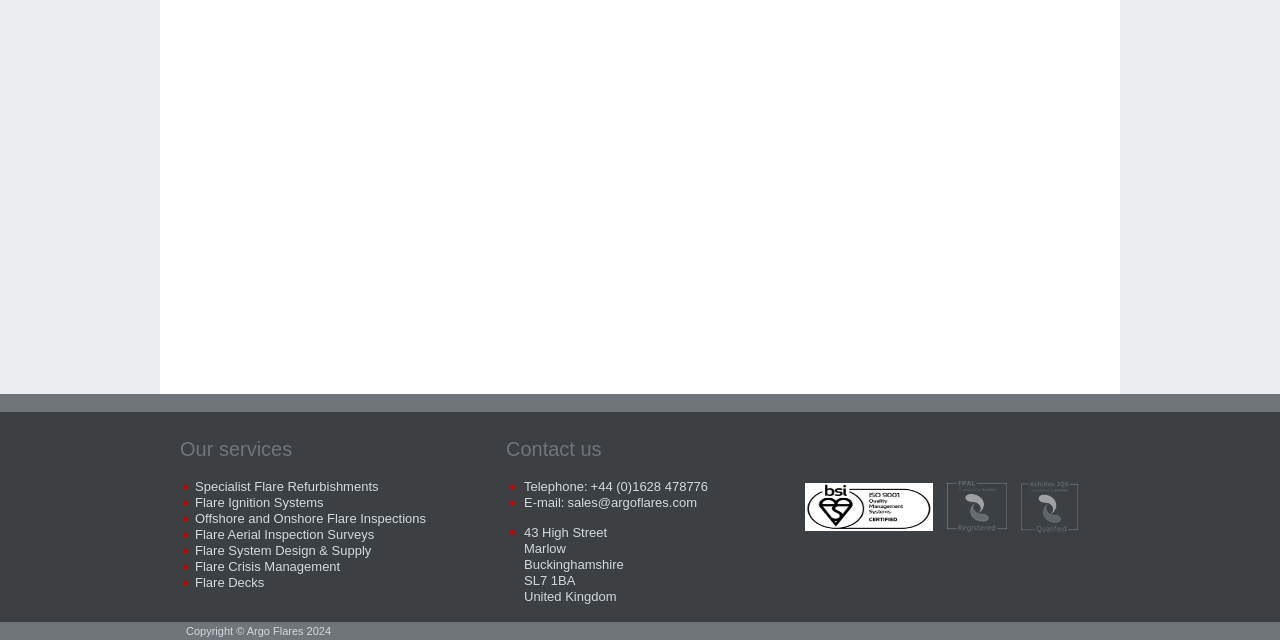For the element described, predict the bounding box coordinates as (top-left x, top-left y, bottom-right x, bottom-right y). All values should be between 0 and 1. Element description: Flare System Design & Supply

[0.152, 0.848, 0.29, 0.872]